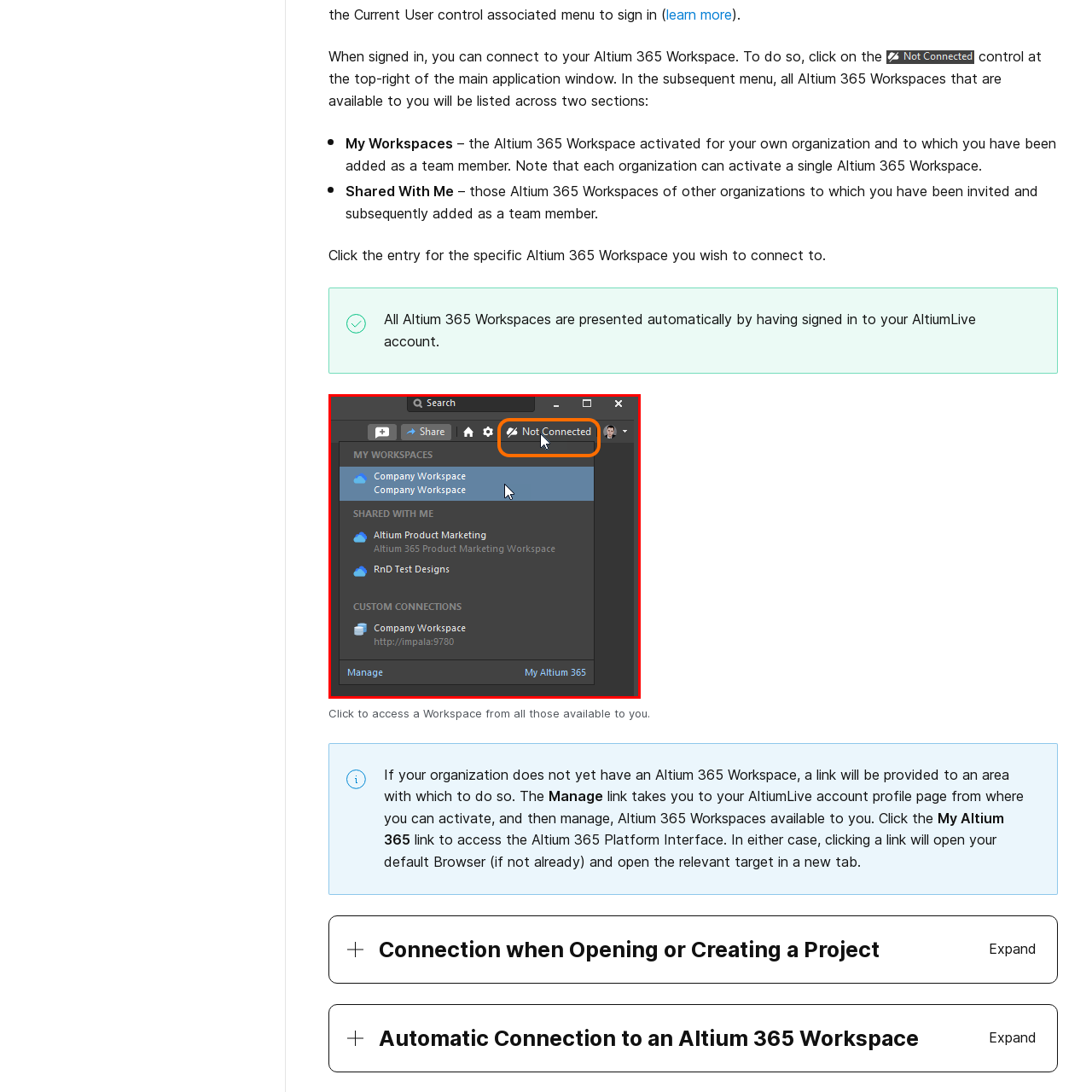Please look at the image within the red bounding box and provide a detailed answer to the following question based on the visual information: What is the function of the 'Manage' link?

The 'Manage' link is located at the bottom of the interface, and its presence suggests that it allows users to have a comprehensive overview and control of their workspaces. This link likely provides access to features such as workspace creation, editing, and deletion, enabling users to effectively manage their workspace environment.